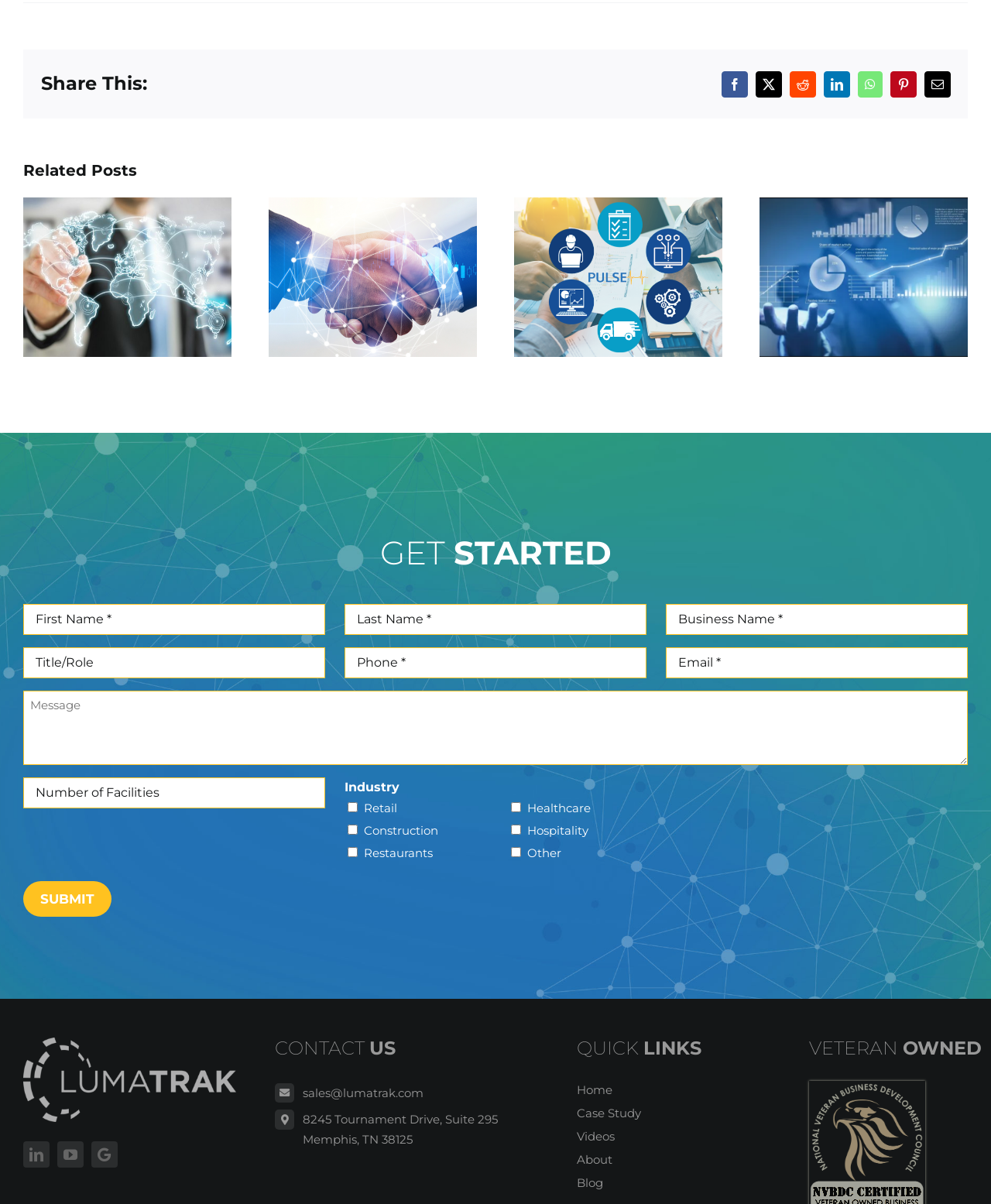Answer in one word or a short phrase: 
What is the purpose of the 'GET STARTED' section?

To submit a form